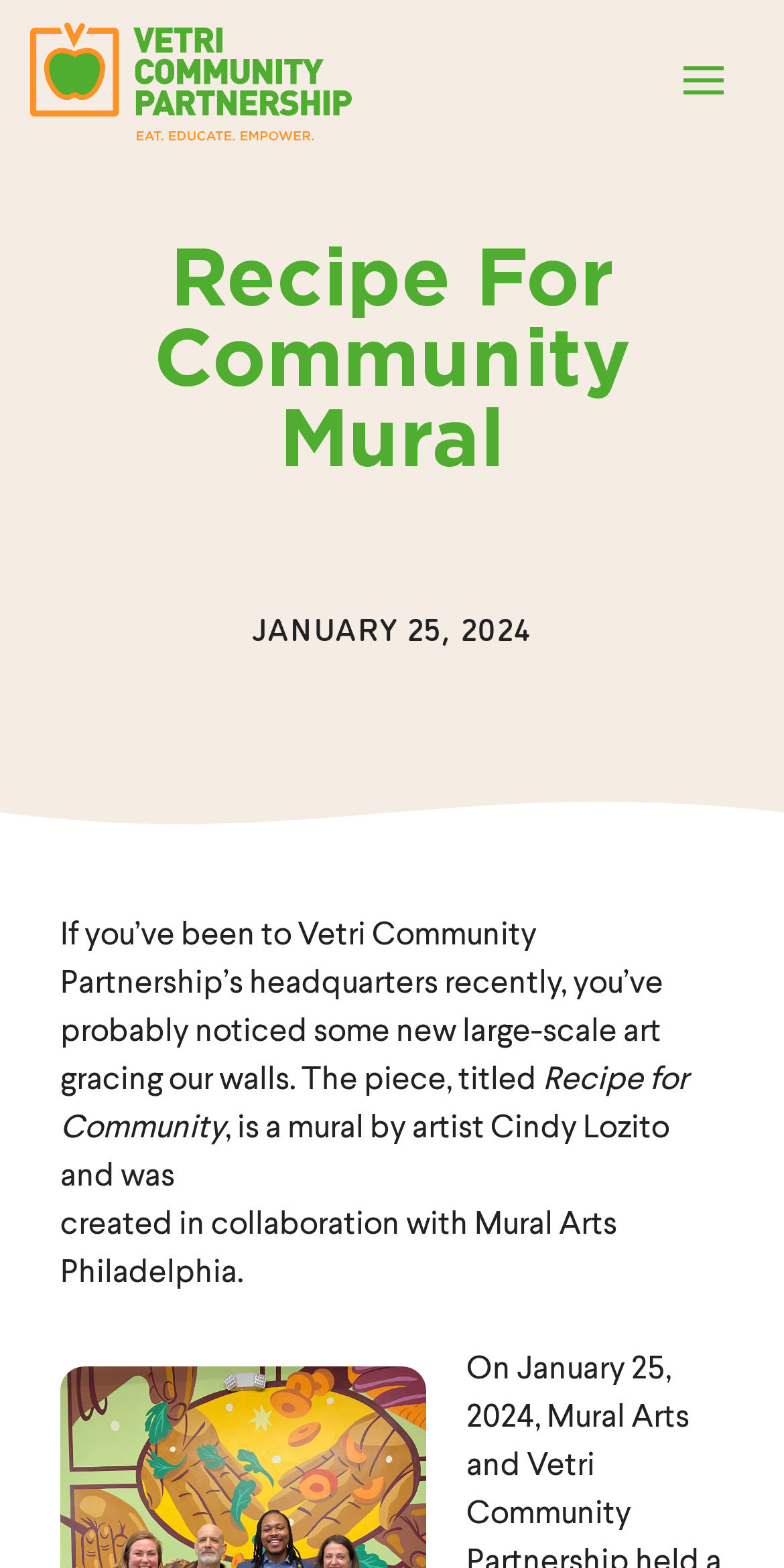Create an elaborate caption that covers all aspects of the webpage.

The webpage is about the "Recipe for Community" mural at Vetri Community Partnership's headquarters. At the top left of the page, there is a link to "Vetri Community Partnership". On the top right, there is a button labeled "Menu". Below the menu button, there is a heading that reads "Recipe For Community Mural". 

Under the heading, there is a time element, which contains the text "JANUARY 25, 2024". Below the time element, there are four paragraphs of text. The first paragraph starts with "If you’ve been to Vetri Community Partnership’s headquarters recently, you’ve probably noticed some new large-scale art gracing our walls." The second paragraph is the title of the mural, "Recipe for Community". The third paragraph continues the description of the mural, stating that it was created by artist Cindy Lozito. The fourth and final paragraph mentions that the mural was created in collaboration with Mural Arts Philadelphia.